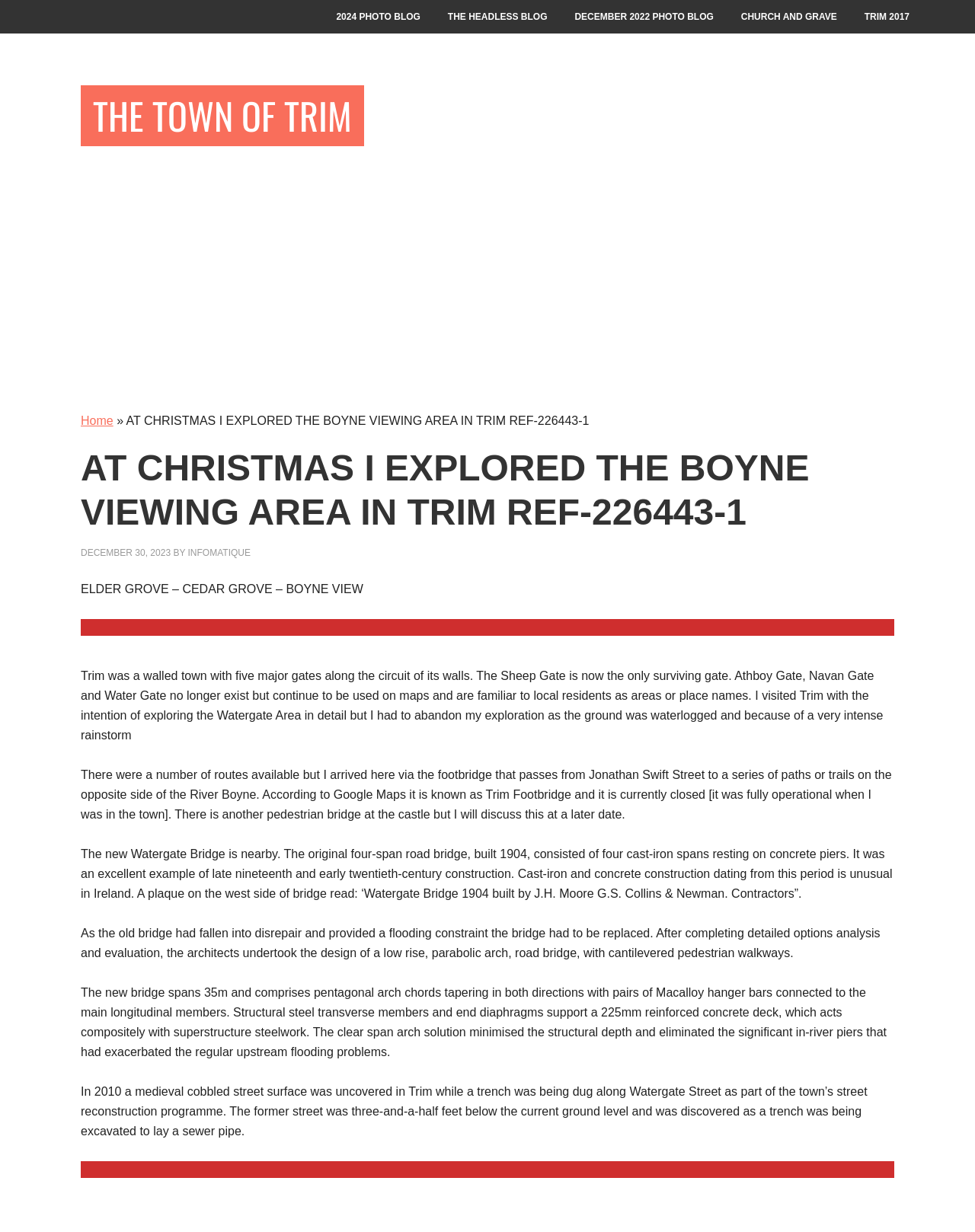Show the bounding box coordinates of the element that should be clicked to complete the task: "Go to the 'Home' page".

[0.083, 0.336, 0.116, 0.347]